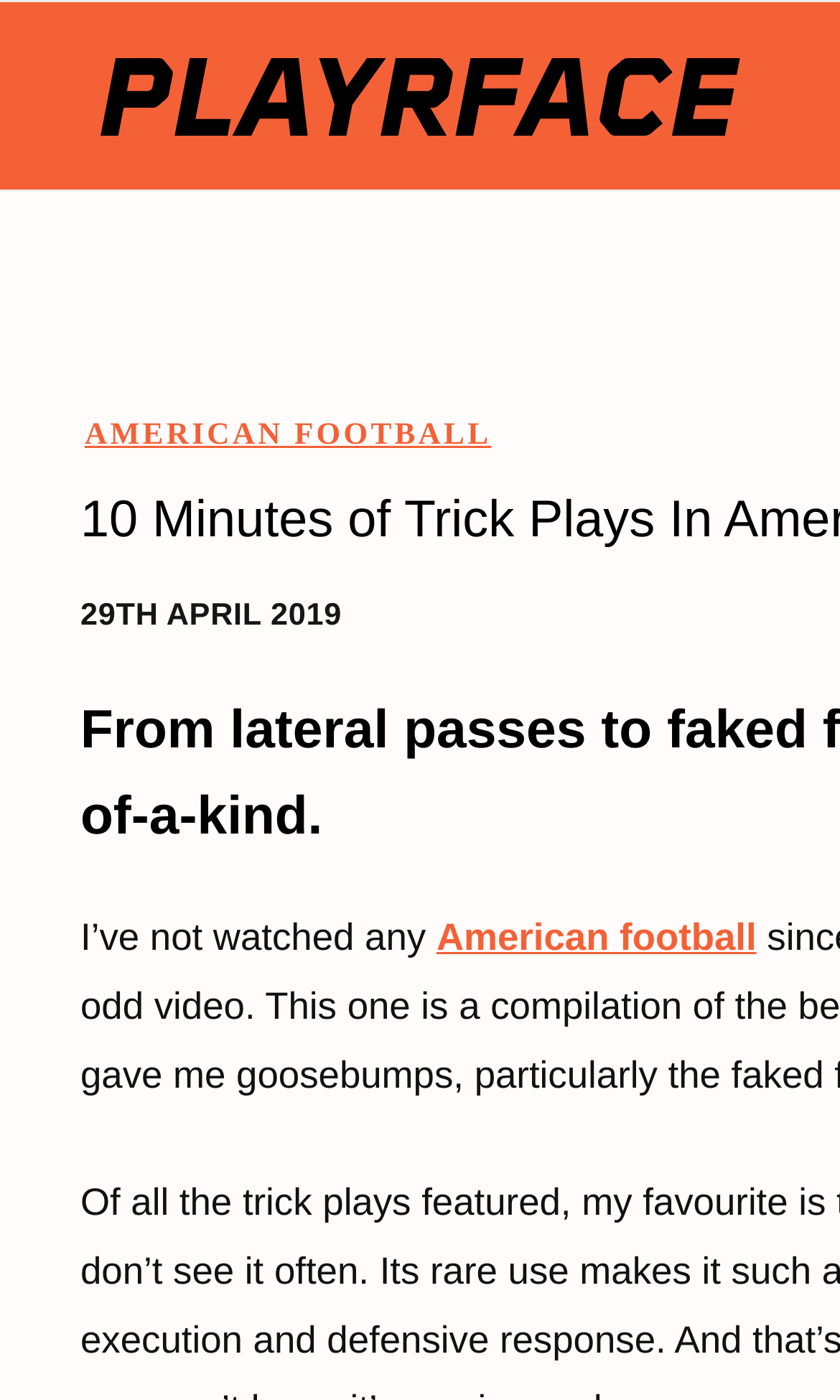How many links are there in the top section?
Could you give a comprehensive explanation in response to this question?

The top section of the webpage contains three links: the logo link, the 'AMERICAN FOOTBALL' link, and the 'American football' link. These links are located at the top of the webpage and are related to the website's navigation.